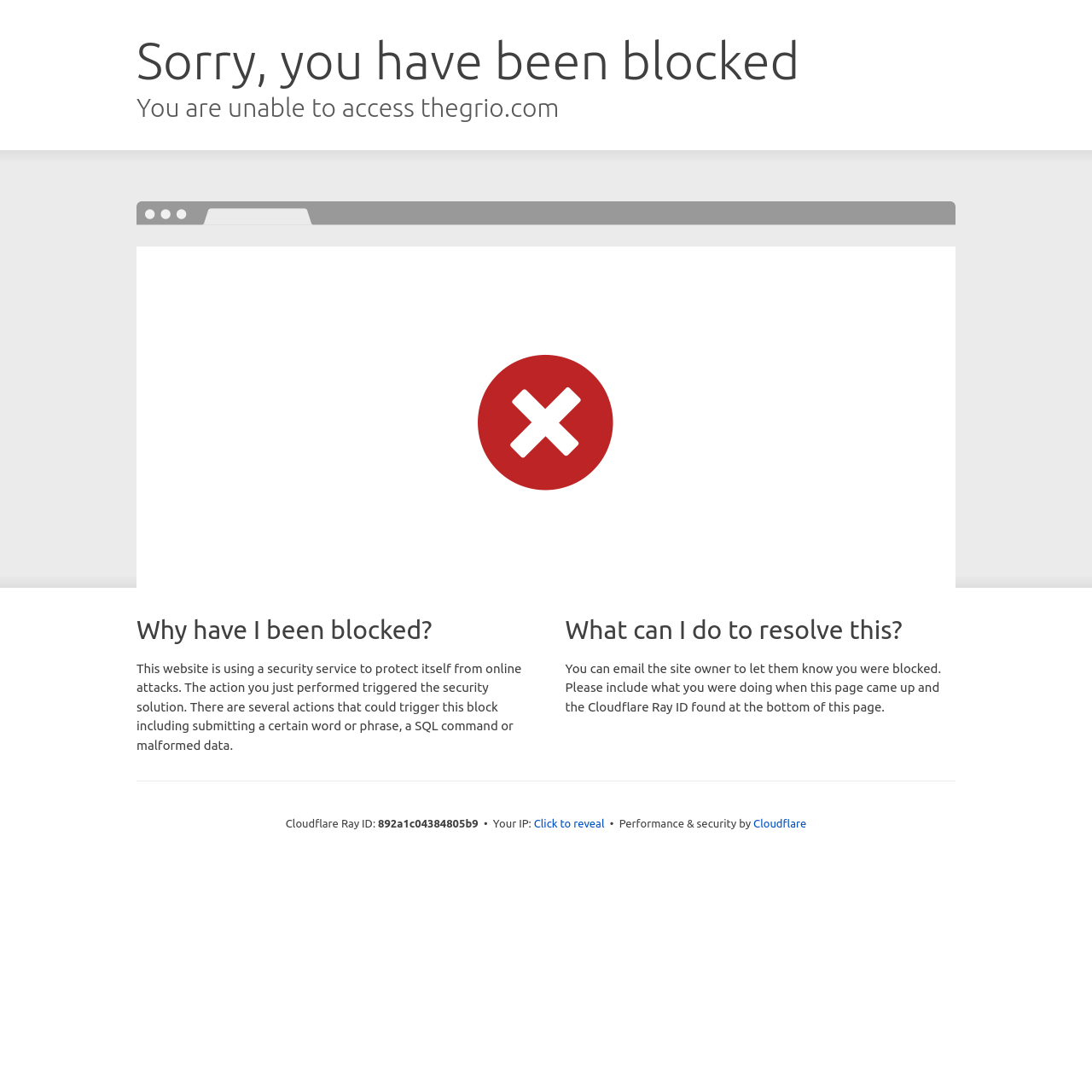Please reply with a single word or brief phrase to the question: 
What can be done to resolve the block?

Email the site owner